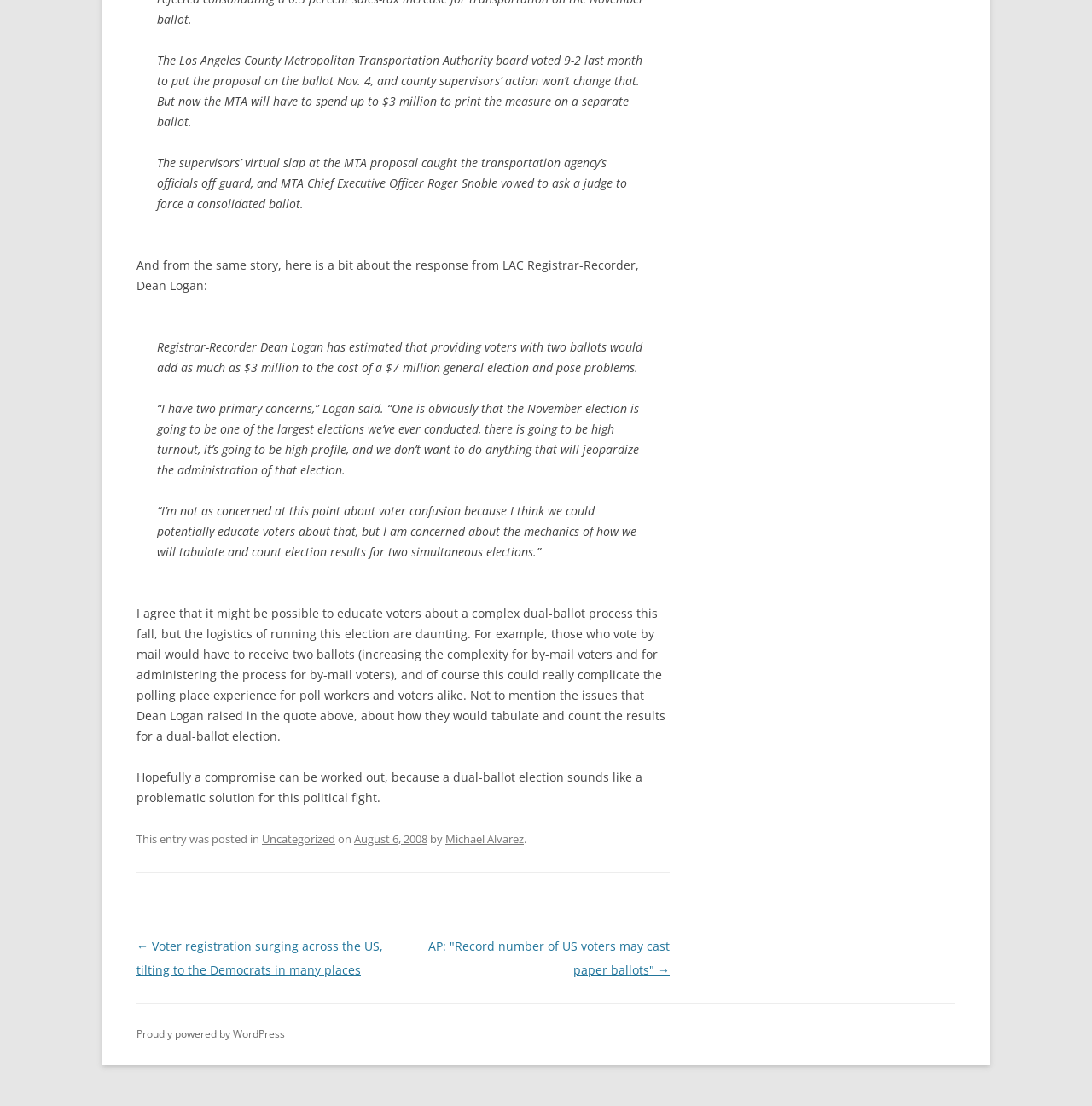Extract the bounding box coordinates for the HTML element that matches this description: "Uncategorized". The coordinates should be four float numbers between 0 and 1, i.e., [left, top, right, bottom].

[0.24, 0.752, 0.307, 0.765]